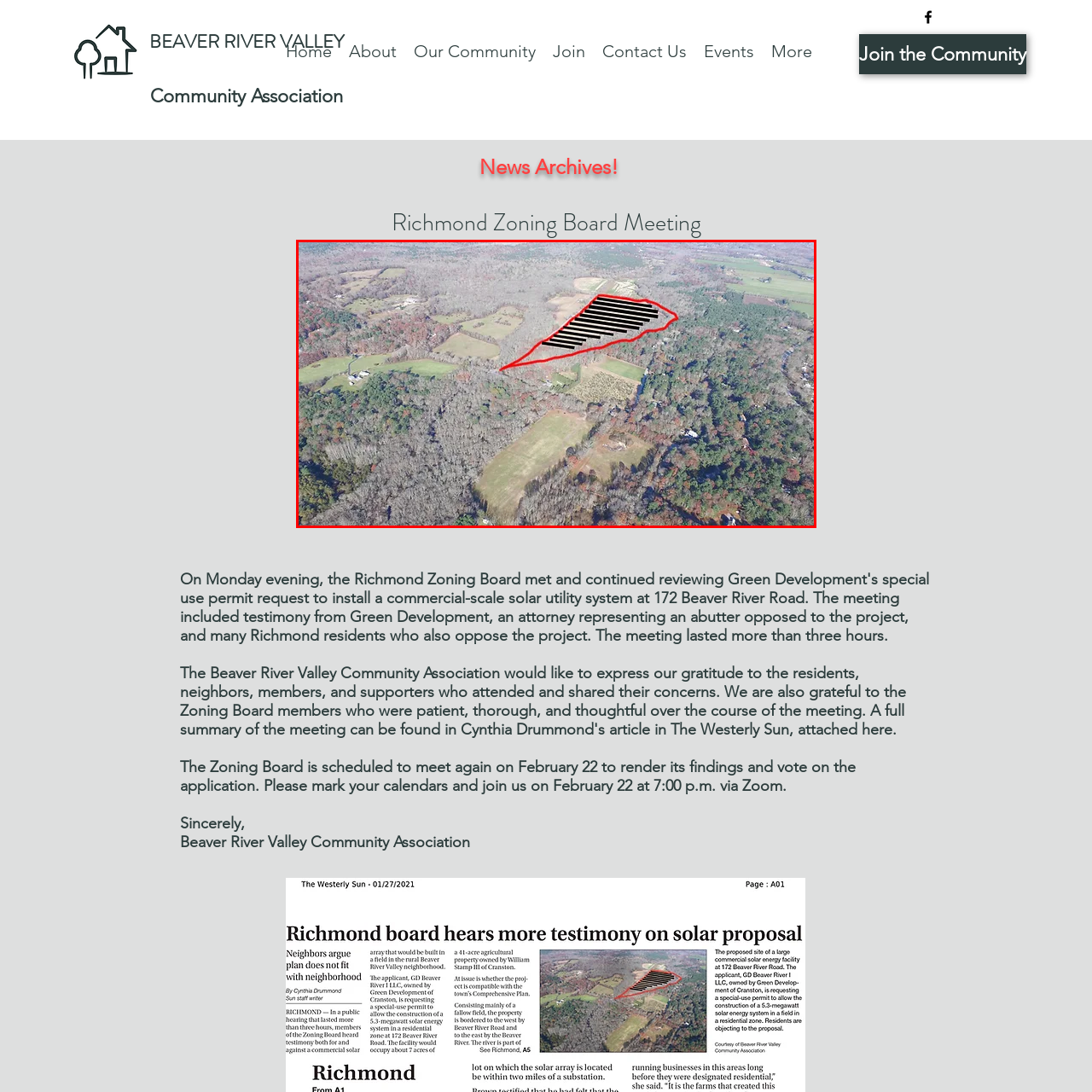Thoroughly describe the contents of the picture within the red frame.

The image depicts an aerial view of a landscape featuring a mix of wooded areas and open fields. In the foreground, patches of green grass and farmland can be seen, while the background showcases a more extensive forested region. Overlaying this natural setting is a highlighted area delineated by a bold red outline, which appears to depict a proposed zone for development or a solar energy project, as represented by parallel black lines within the red shape. This visual representation likely serves to illustrate plans being discussed at a recent zoning board meeting, emphasizing community engagement and future development initiatives in the Beaver River Valley. The overall image reflects a blend of natural beauty and potential development, inviting viewers to consider the impact of such projects on the local environment.